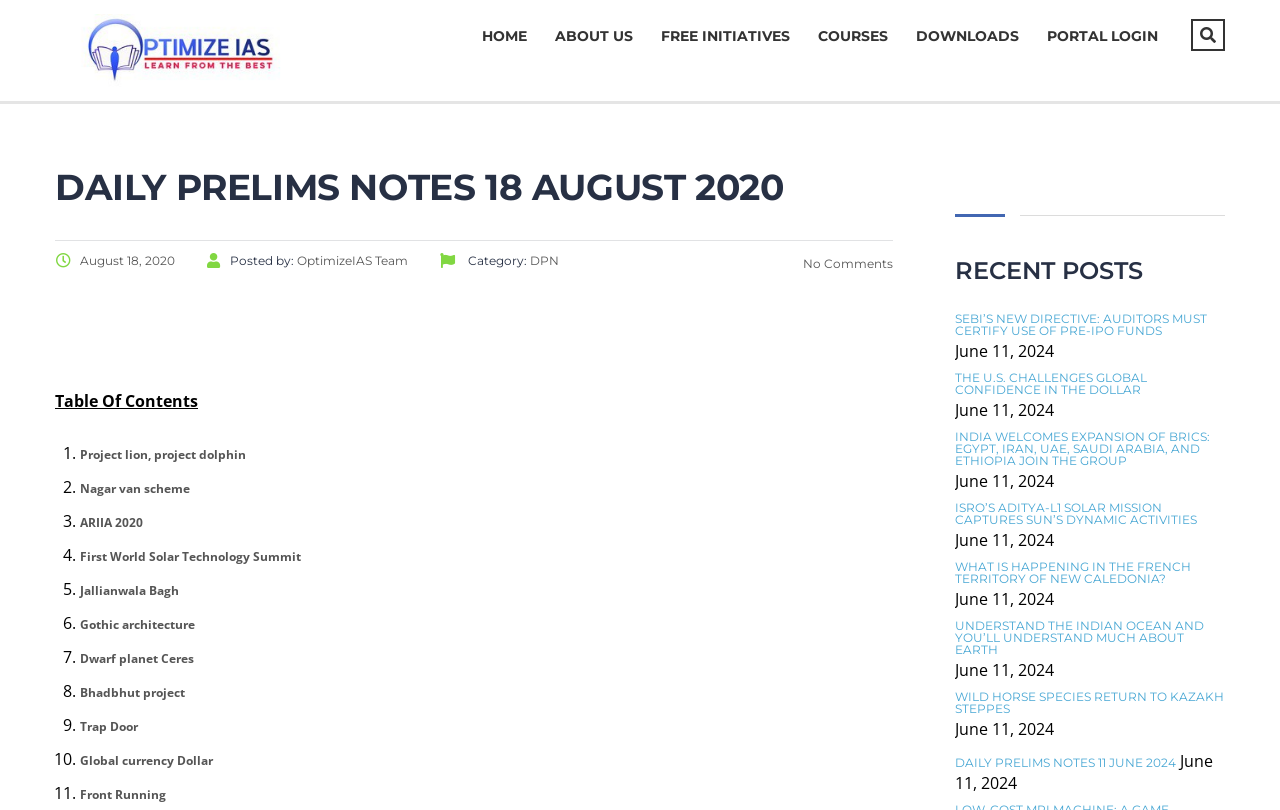How many recent posts are there?
Provide a concise answer using a single word or phrase based on the image.

7